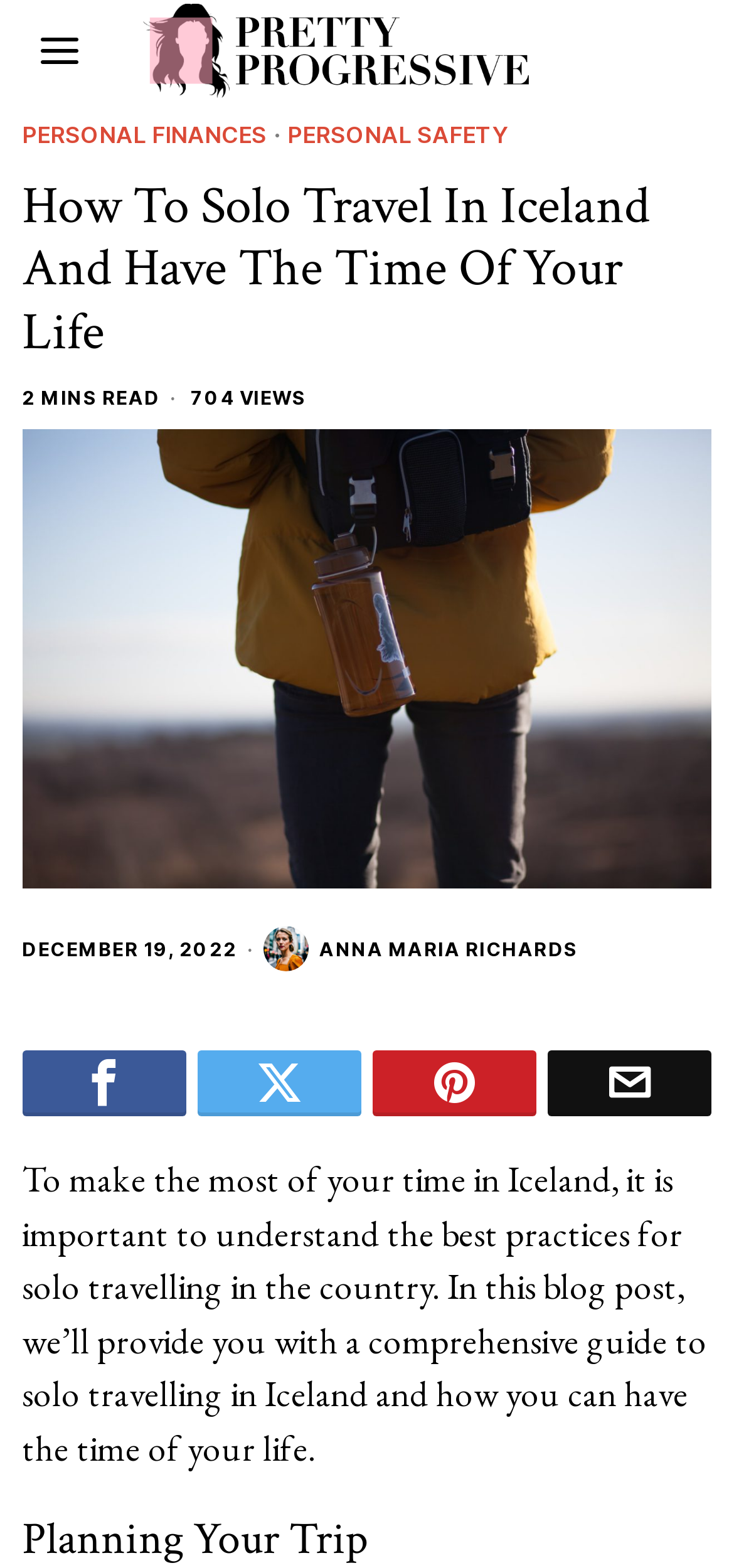Please locate and generate the primary heading on this webpage.

How To Solo Travel In Iceland And Have The Time Of Your Life